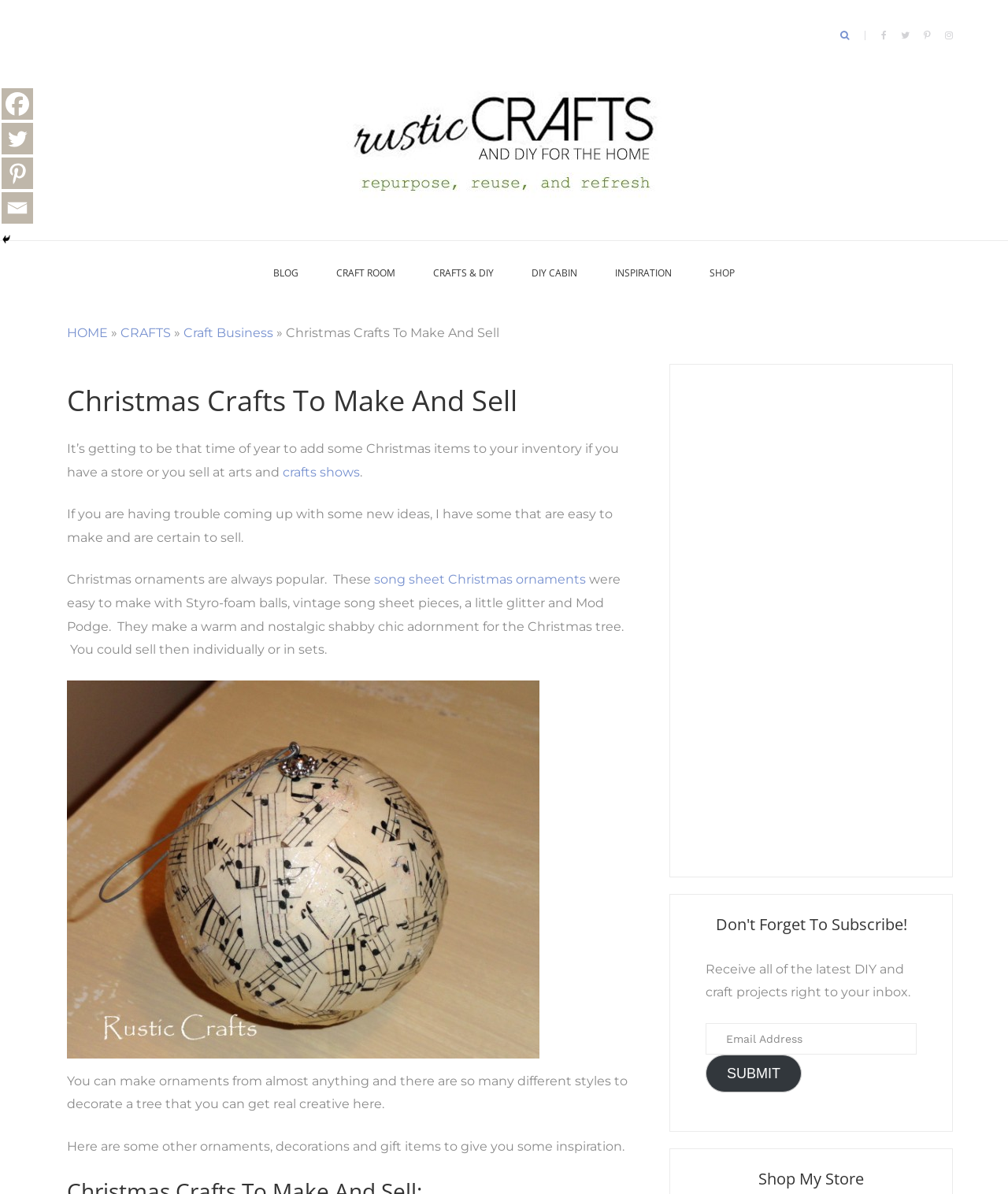Locate the coordinates of the bounding box for the clickable region that fulfills this instruction: "visit heart of codes".

None